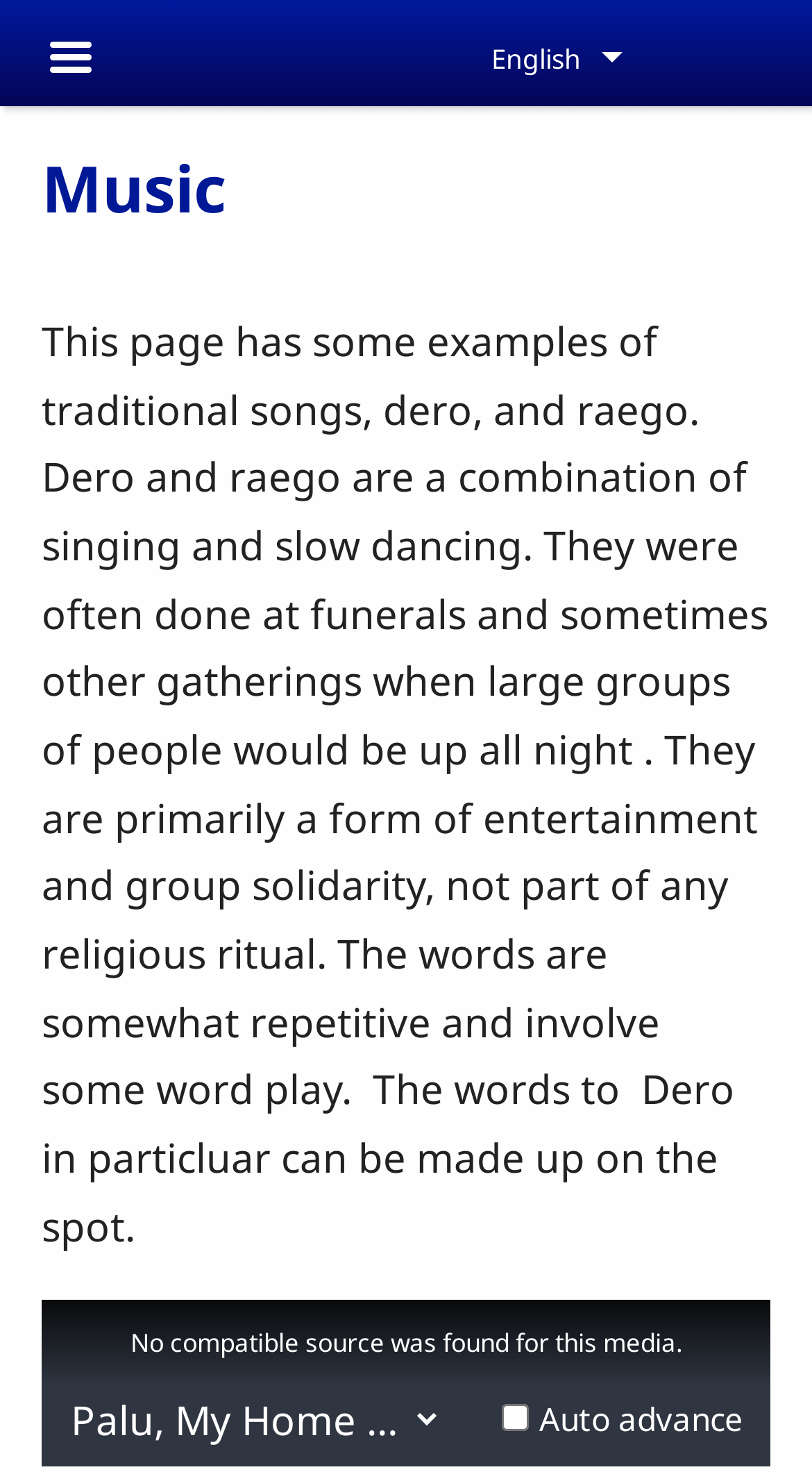Provide a thorough and detailed response to the question by examining the image: 
What is the purpose of dero and raego?

According to the webpage, dero and raego are a combination of singing and slow dancing, primarily done for entertainment and group solidarity, not as part of any religious ritual.